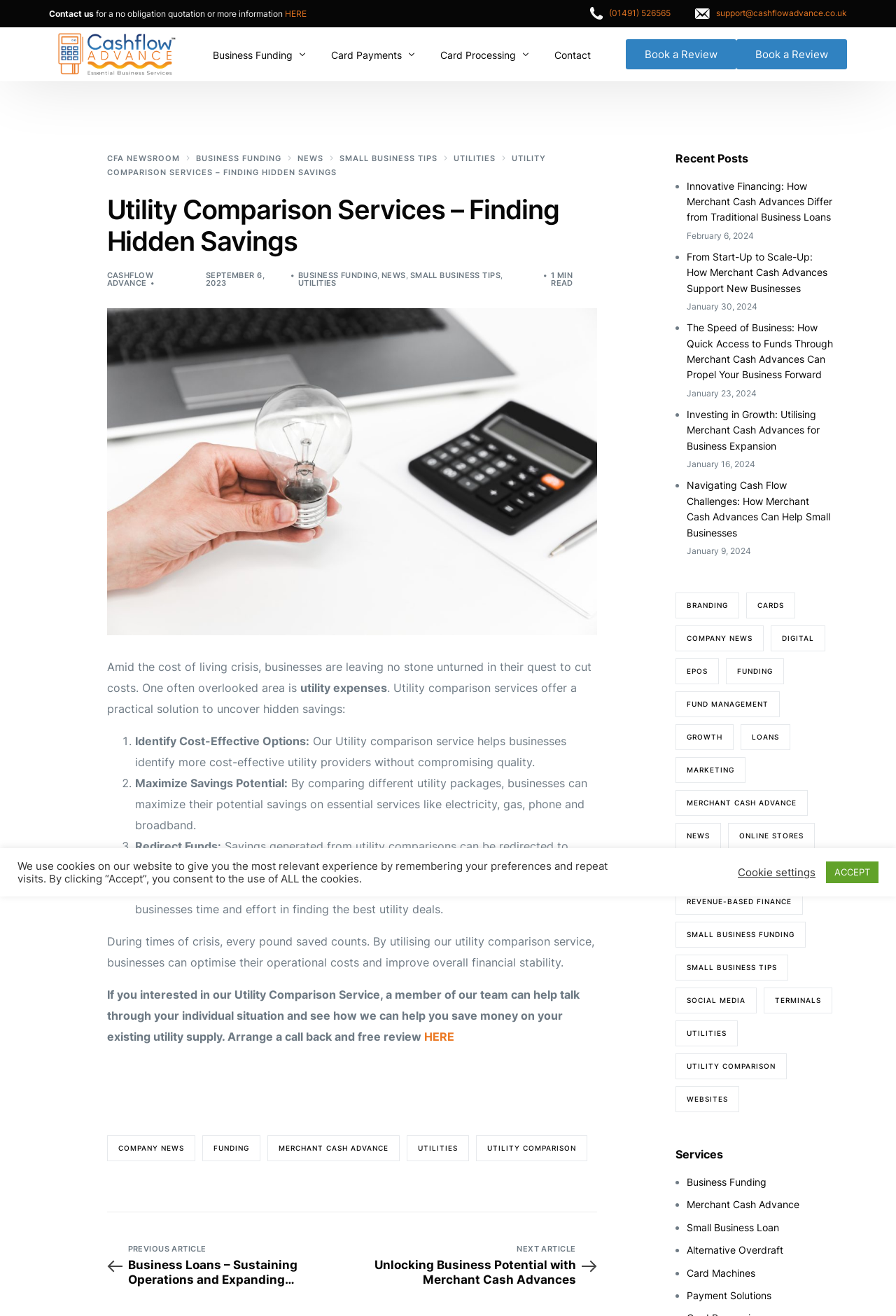Please identify the bounding box coordinates of the region to click in order to complete the task: "Click on Philippines". The coordinates must be four float numbers between 0 and 1, specified as [left, top, right, bottom].

None